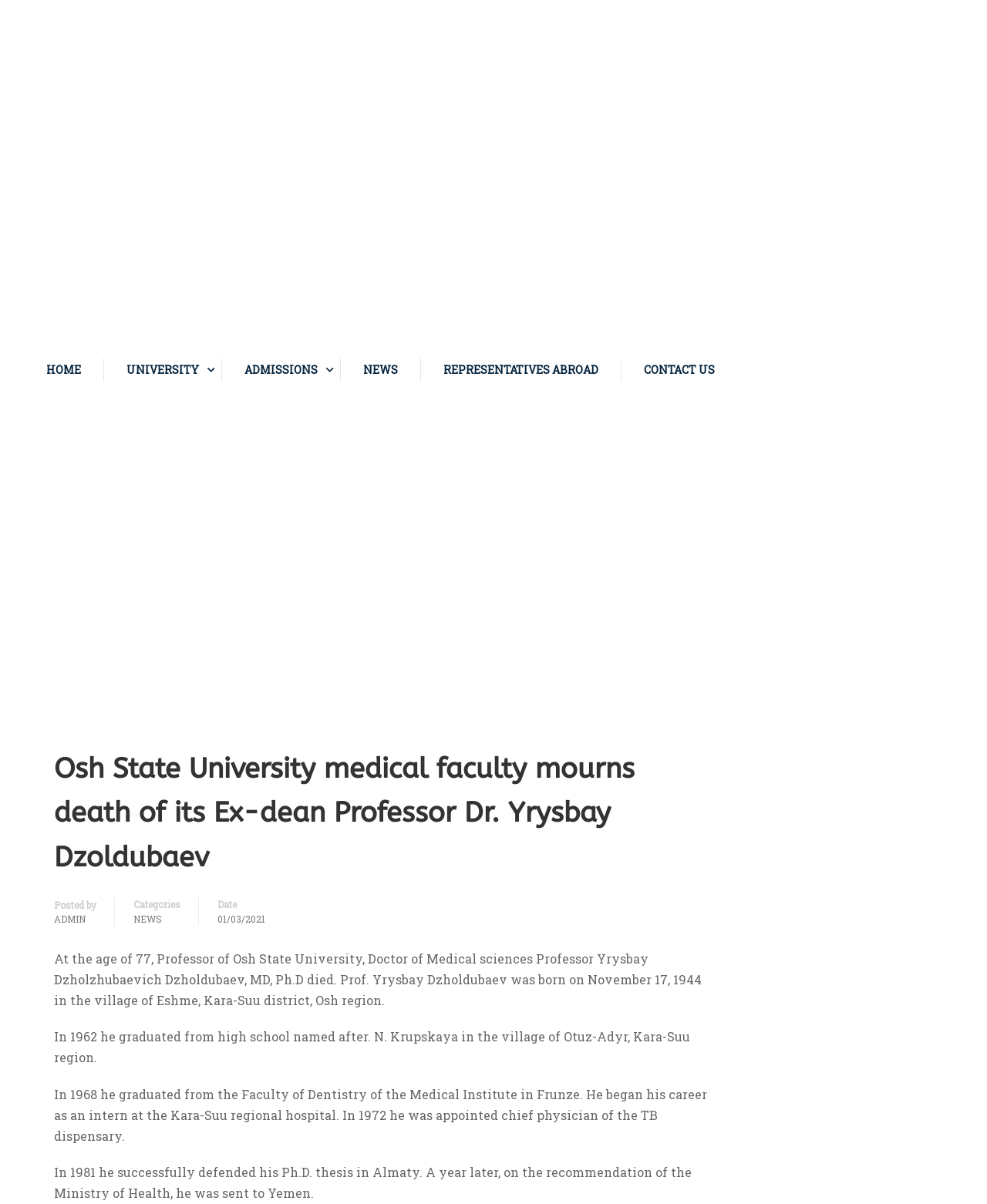Determine the bounding box for the described UI element: "University".

[0.105, 0.288, 0.221, 0.327]